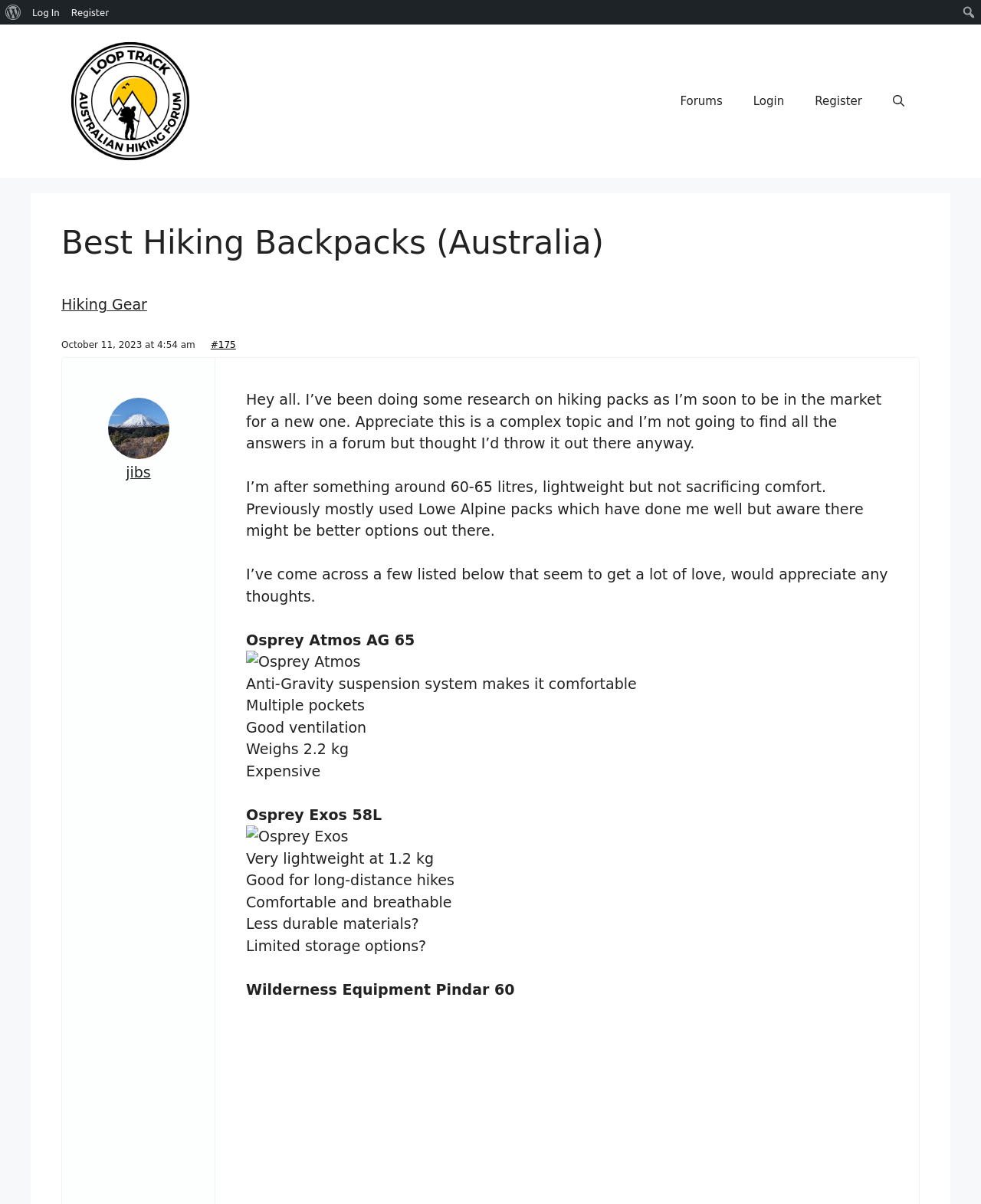Identify the bounding box coordinates for the region of the element that should be clicked to carry out the instruction: "Open the search bar". The bounding box coordinates should be four float numbers between 0 and 1, i.e., [left, top, right, bottom].

[0.895, 0.065, 0.938, 0.103]